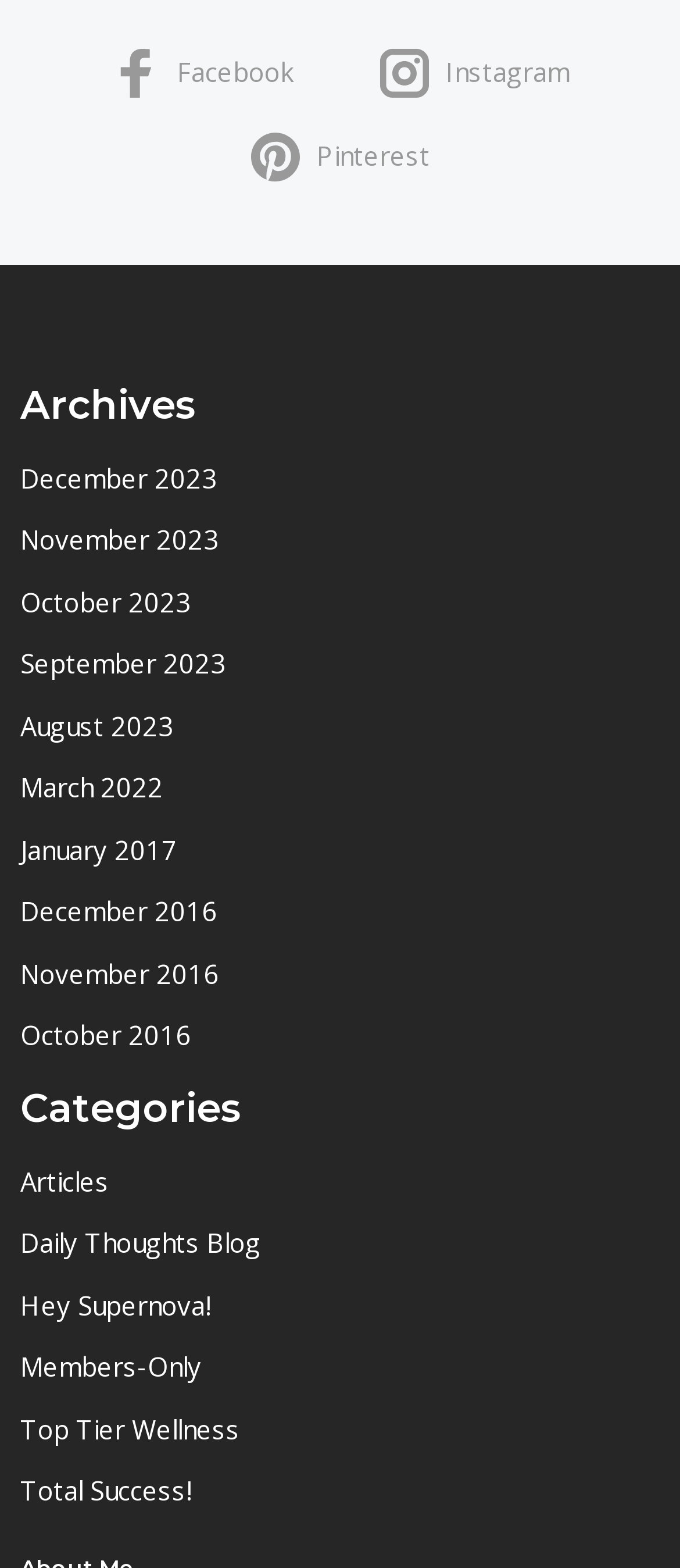Refer to the image and provide a thorough answer to this question:
What is the latest month in the archives?

I looked at the links under the 'Archives' heading and found the latest month, which is 'December 2023'.